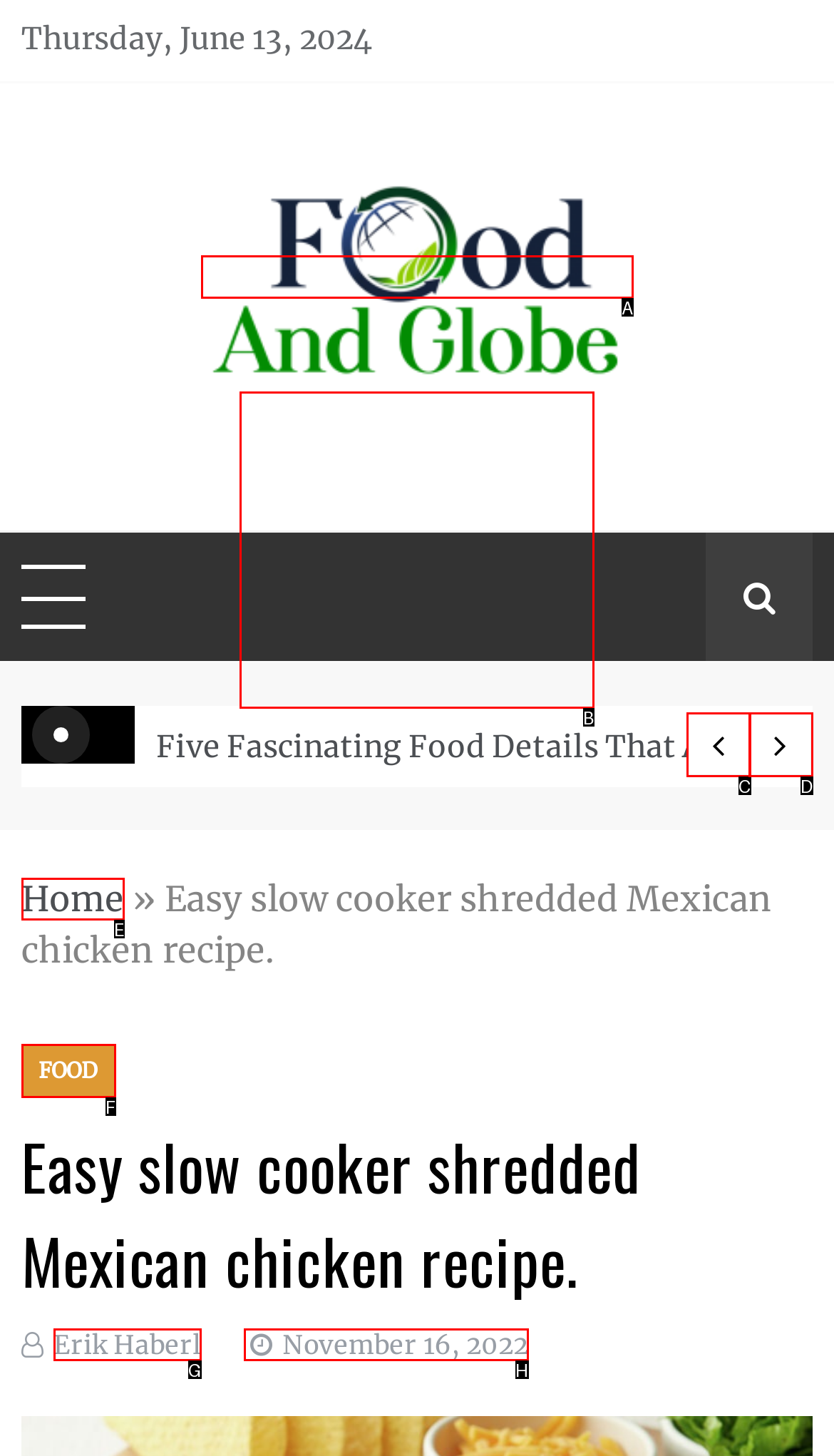Identify the letter of the option to click in order to go to home page. Answer with the letter directly.

E